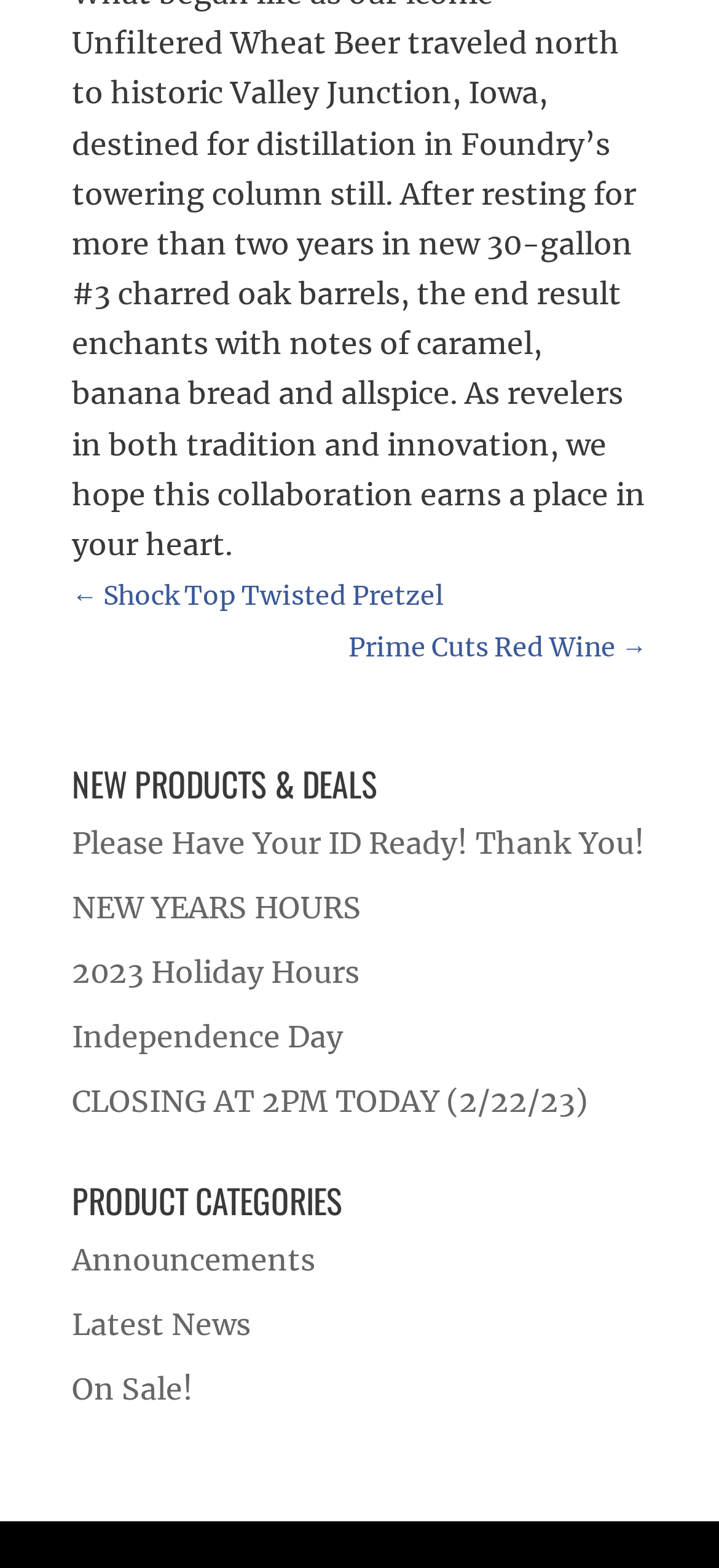Reply to the question below using a single word or brief phrase:
What is the last link on the page?

On Sale!